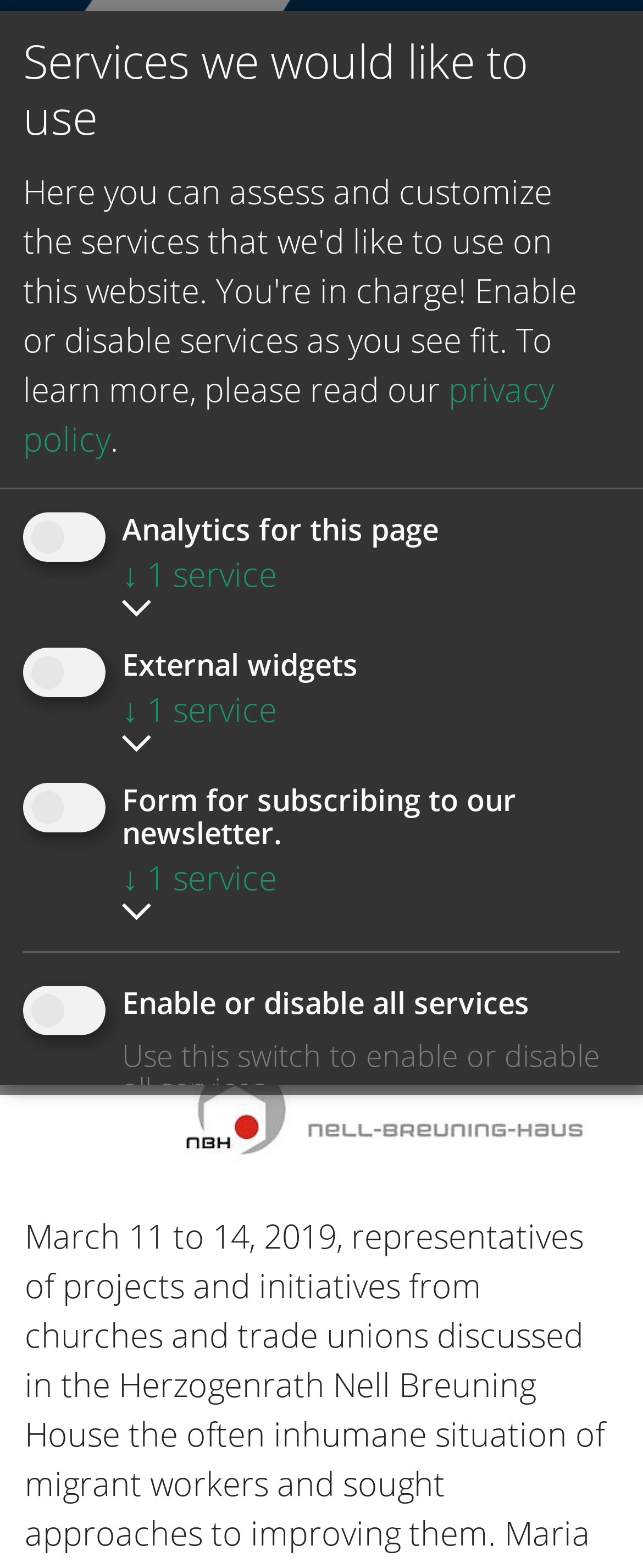Indicate the bounding box coordinates of the clickable region to achieve the following instruction: "Subscribe to the newsletter."

[0.036, 0.499, 0.164, 0.531]